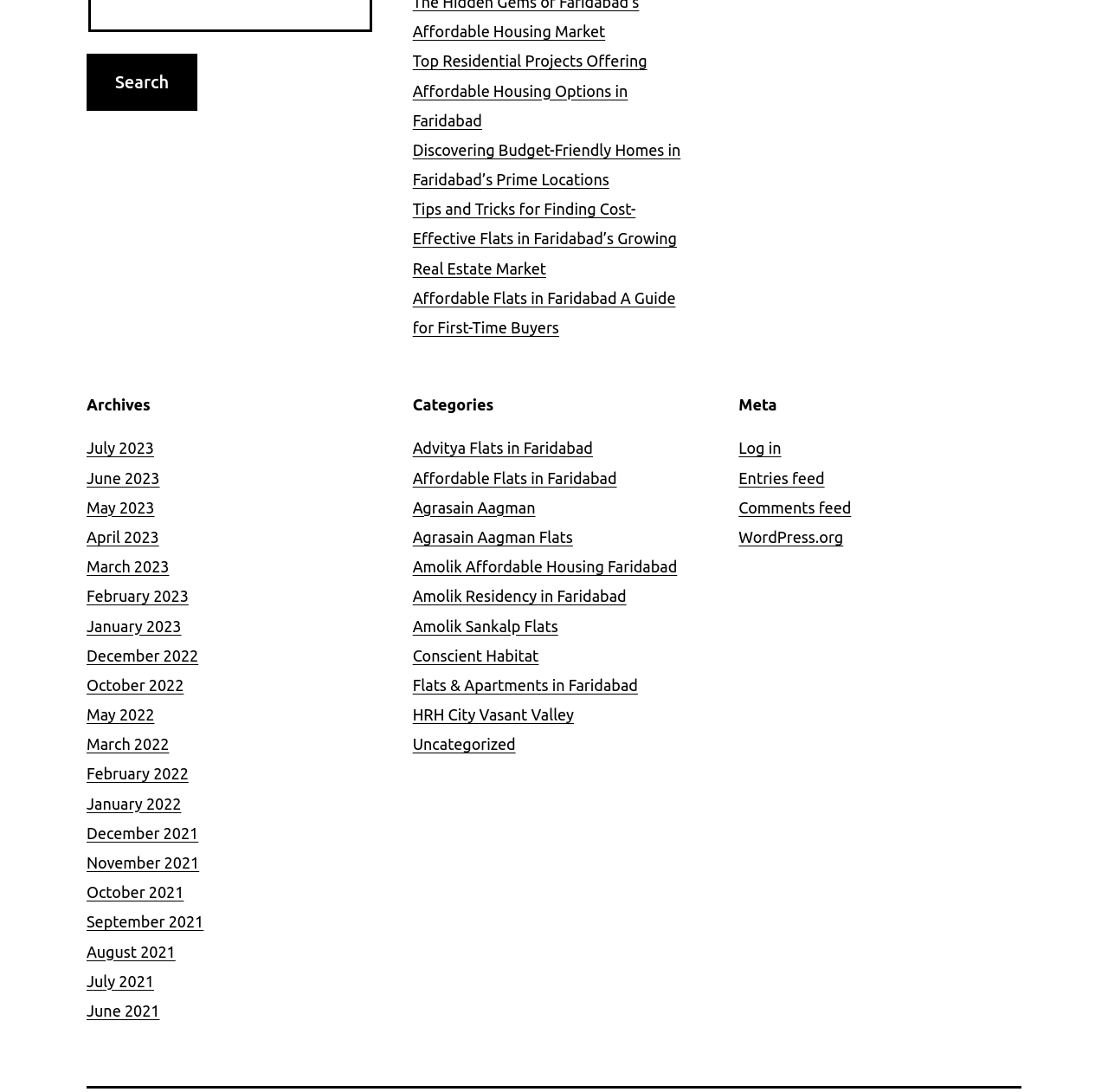What is the text of the heading above the 'Categories' navigation?
Based on the screenshot, respond with a single word or phrase.

Categories